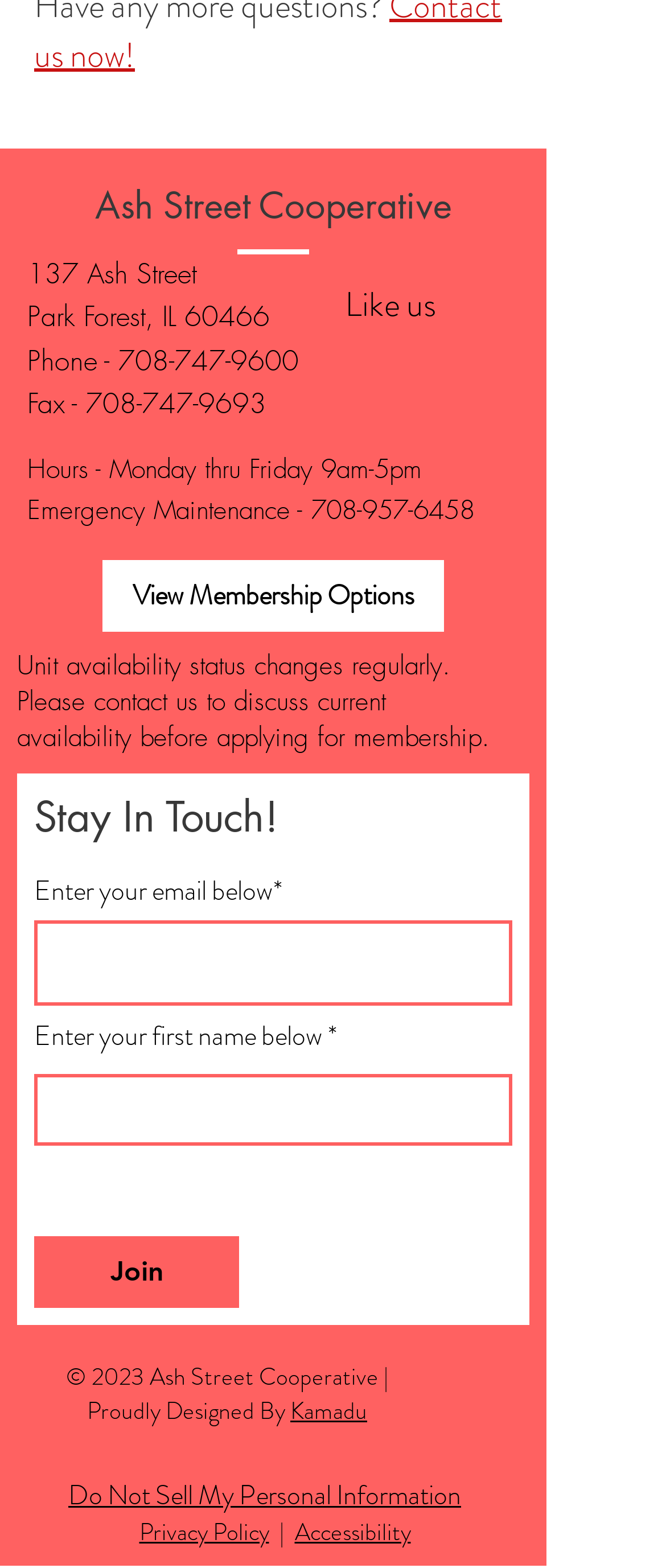Respond to the question below with a single word or phrase:
What is the address of Ash Street Cooperative?

137 Ash Street, Park Forest, IL 60466